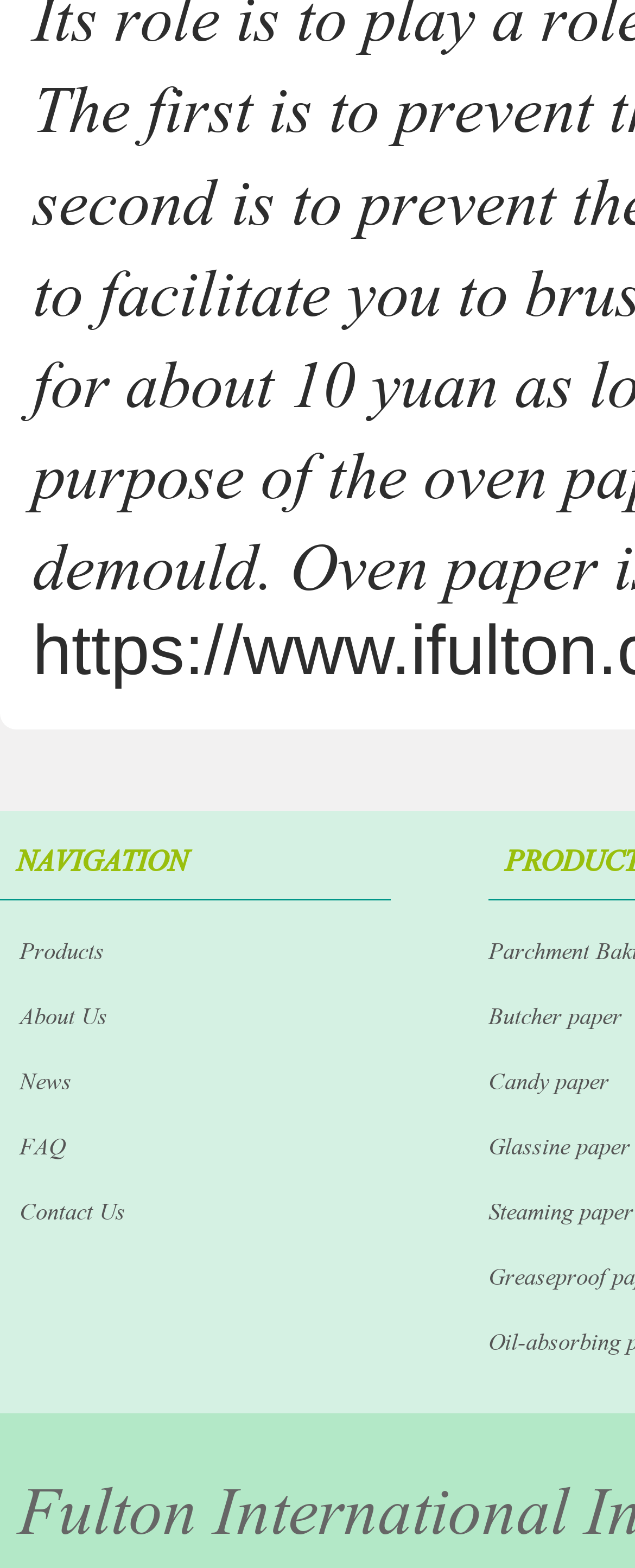Using the description "News", locate and provide the bounding box of the UI element.

[0.031, 0.675, 0.113, 0.701]